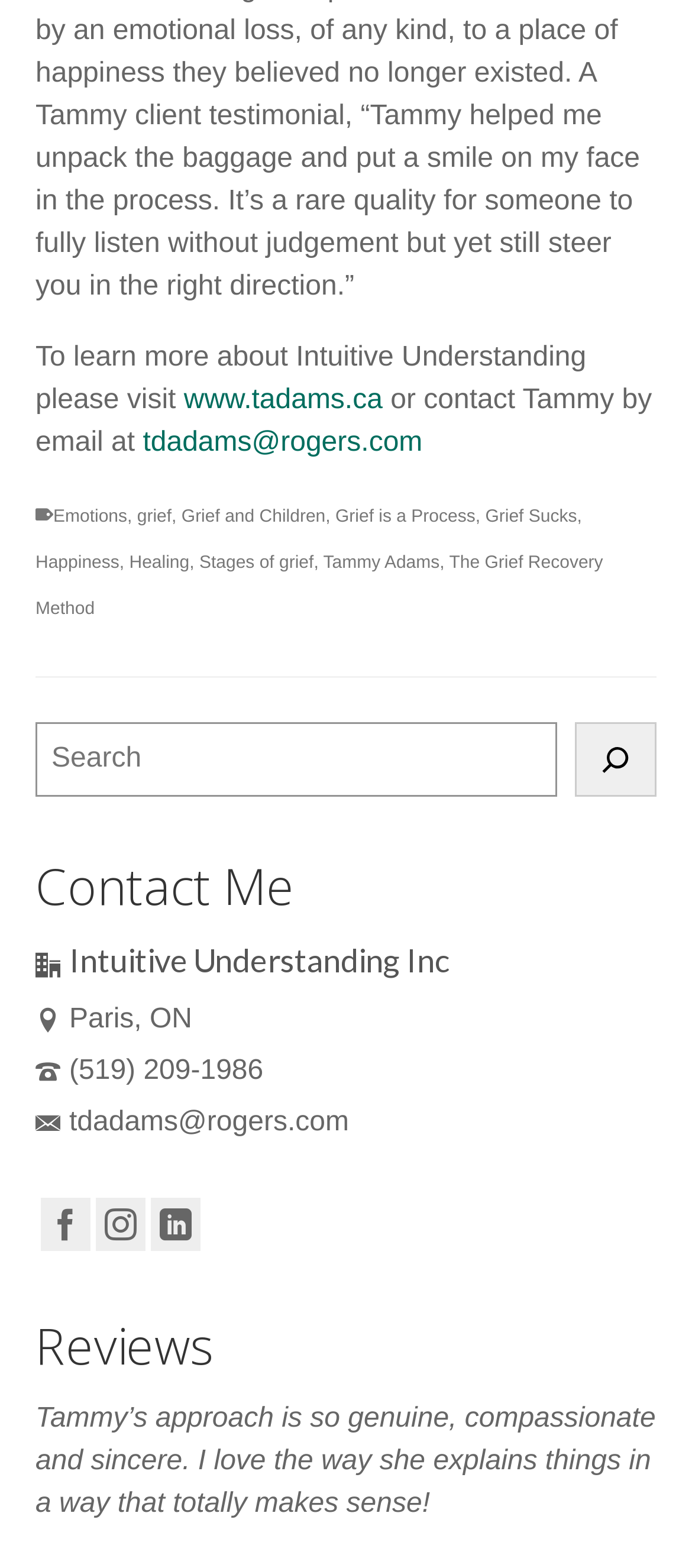Find the bounding box coordinates of the clickable region needed to perform the following instruction: "visit the website of Intuitive Understanding". The coordinates should be provided as four float numbers between 0 and 1, i.e., [left, top, right, bottom].

[0.266, 0.246, 0.553, 0.265]